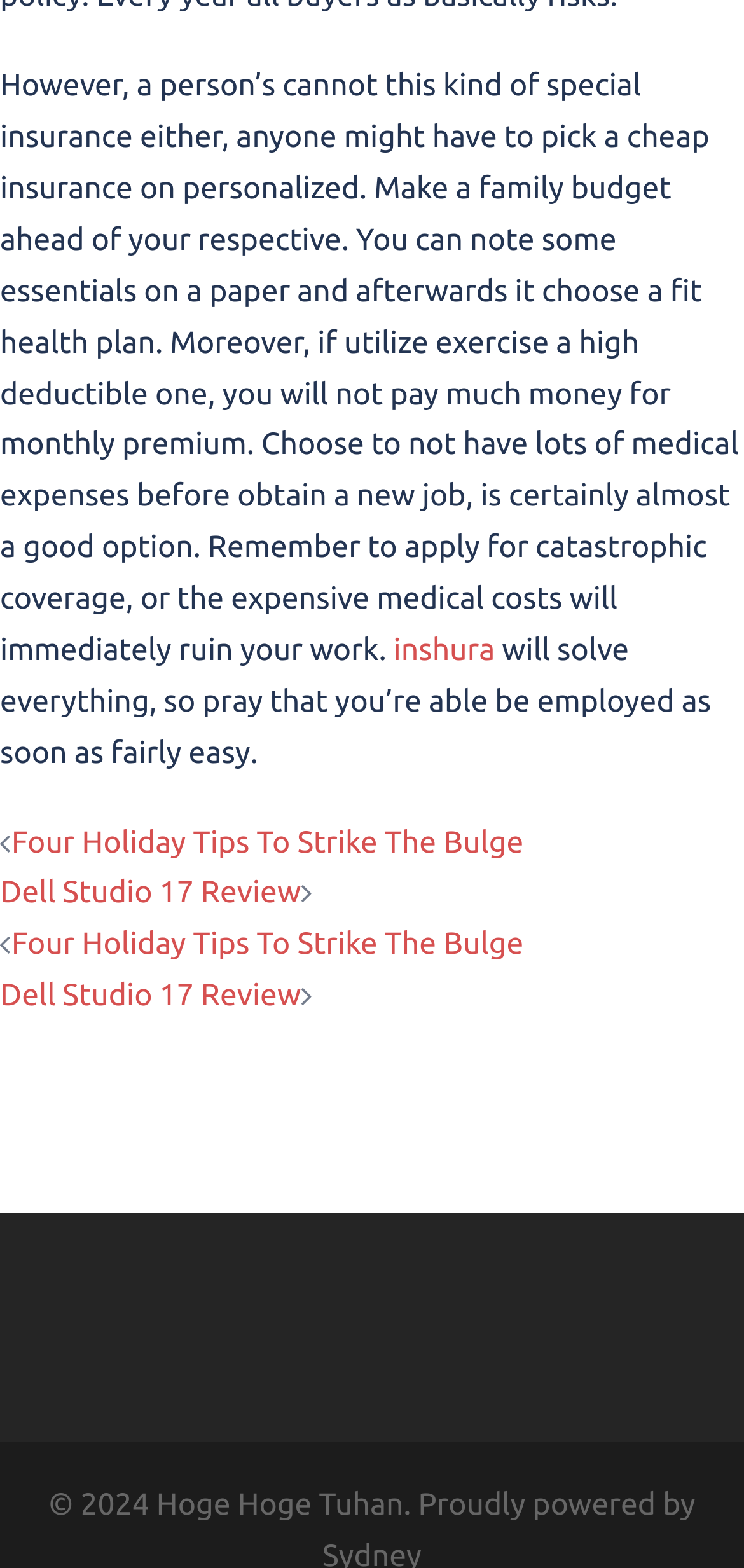Identify the bounding box of the UI component described as: "Dell Studio 17 Review".

[0.0, 0.624, 0.404, 0.646]